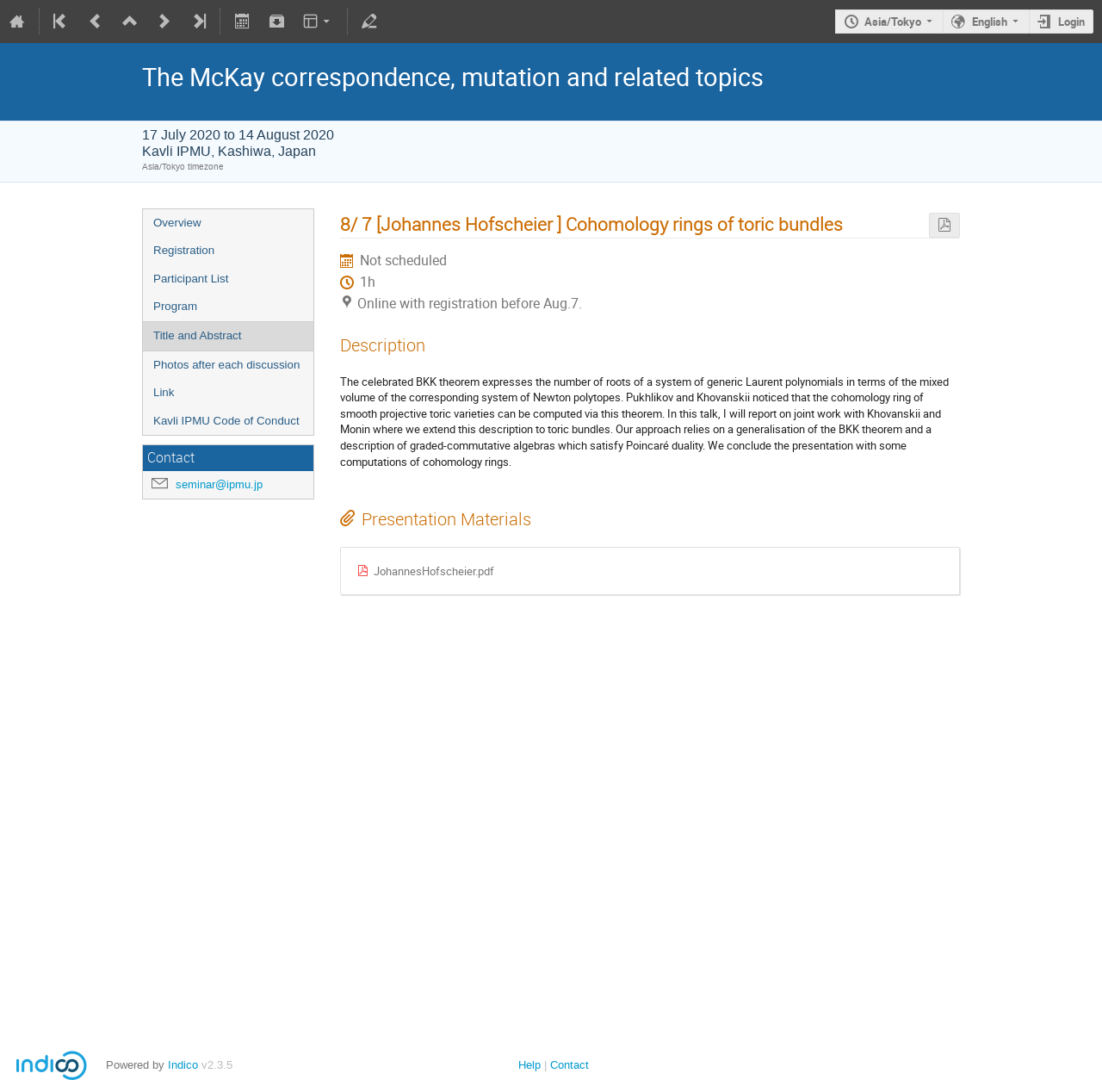Identify the bounding box coordinates of the element to click to follow this instruction: 'View the presentation materials'. Ensure the coordinates are four float values between 0 and 1, provided as [left, top, right, bottom].

[0.309, 0.466, 0.871, 0.486]